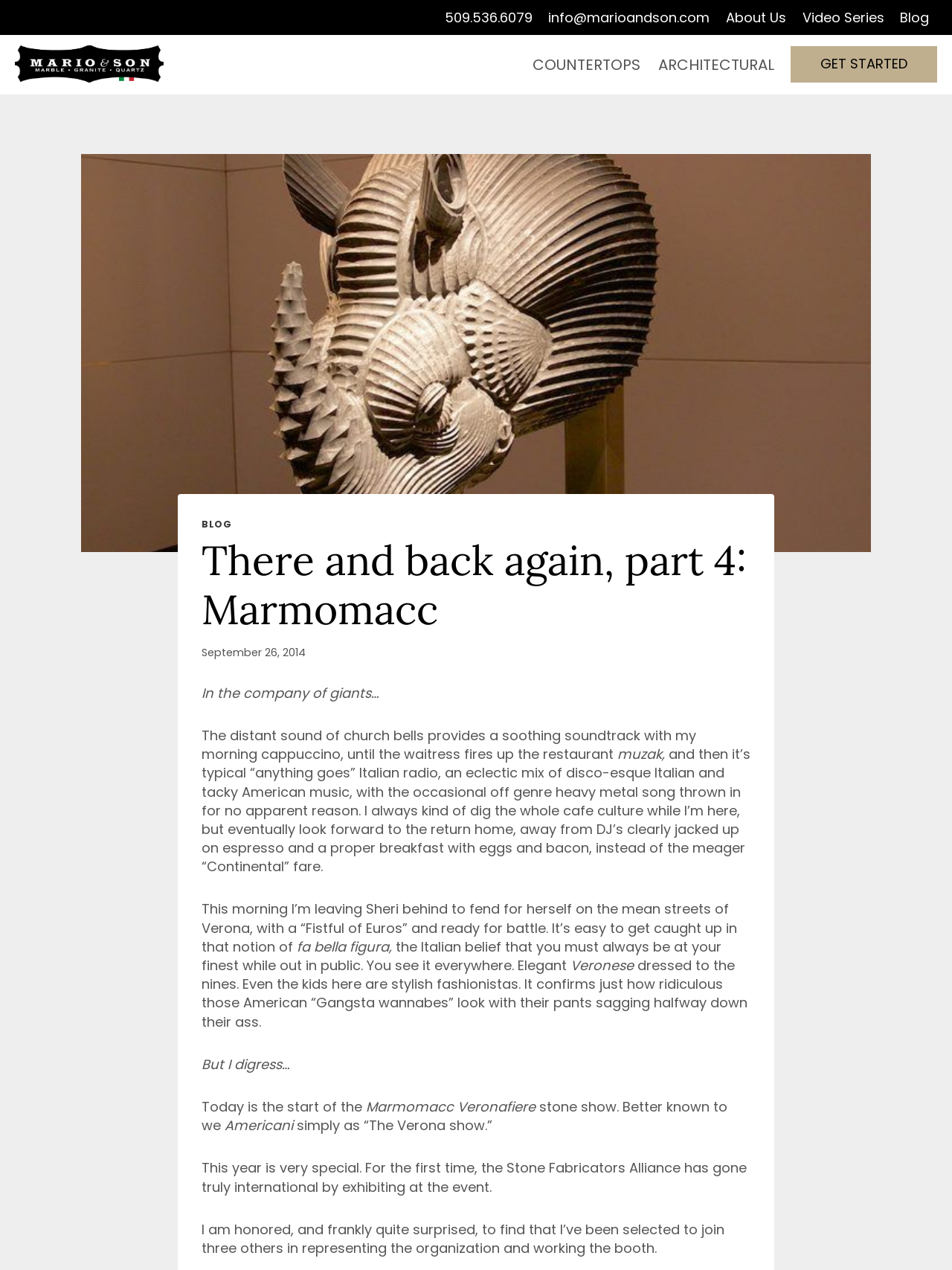Describe all significant elements and features of the webpage.

The webpage is about Mario and Son, a company that appears to be involved in the stone industry. At the top of the page, there is a navigation menu with links to "Secondary Navigation", "About Us", "Video Series", and "Blog". Below this, there is a logo of Mario and Son, accompanied by a link to the company's main page.

On the left side of the page, there is a primary navigation menu with links to "COUNTERTOPS" and "ARCHITECTURAL". To the right of this, there is a call-to-action button labeled "GET STARTED".

The main content of the page is a blog post titled "There and back again, part 4: Marmomacc". The post is dated September 26, 2014, and begins with a description of the author's experience in Italy, where they are attending the Marmomacc stone show. The author reflects on the cultural differences between Italy and the US, and mentions their excitement about representing the Stone Fabricators Alliance at the event.

The blog post is divided into several paragraphs, with the text flowing from top to bottom and left to right. There are no images on the page, aside from the Mario and Son logo. The overall layout is clean and easy to follow, with clear headings and concise text.